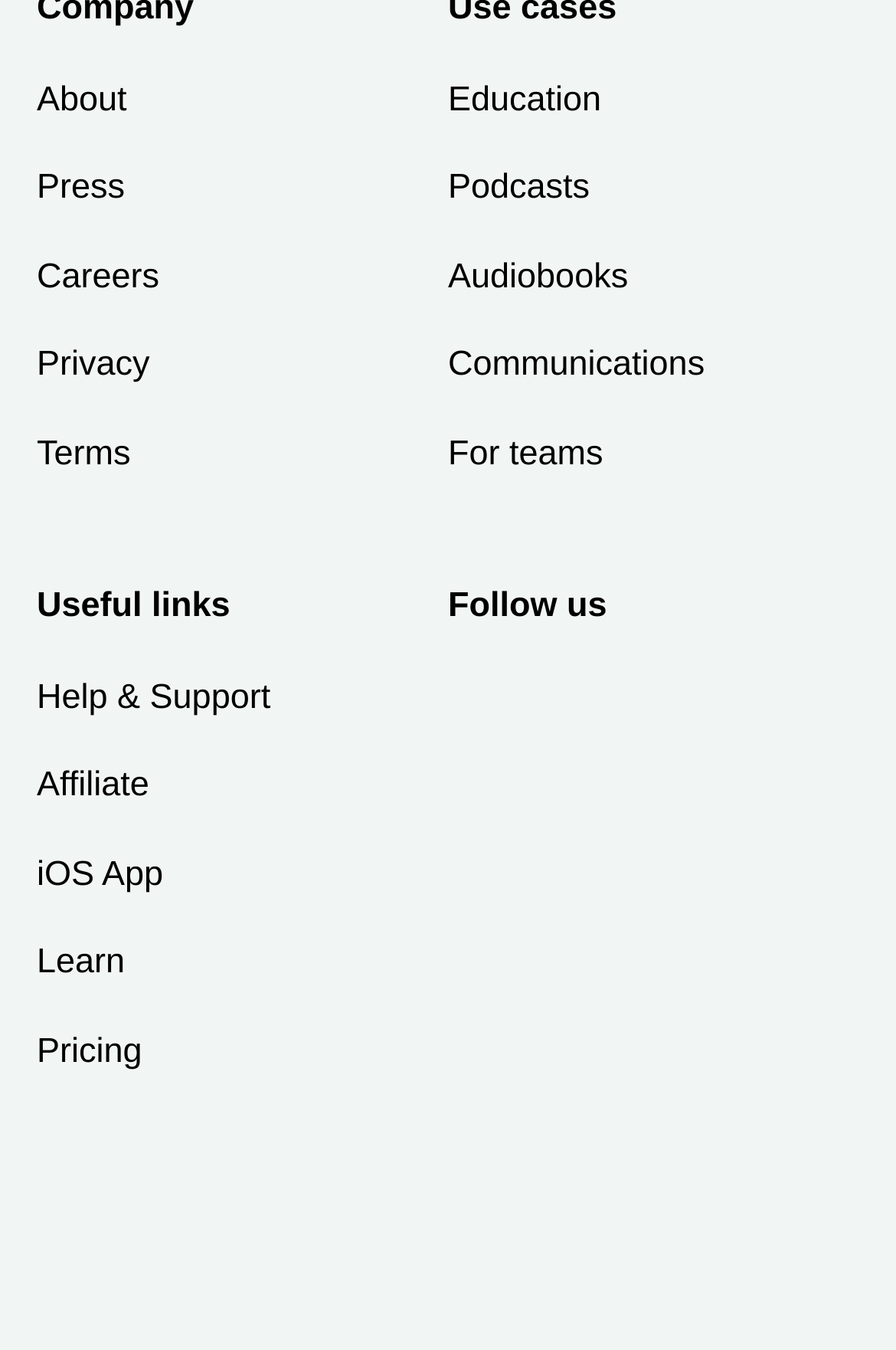Answer the question below with a single word or a brief phrase: 
Is there a link to a Discord server?

Yes